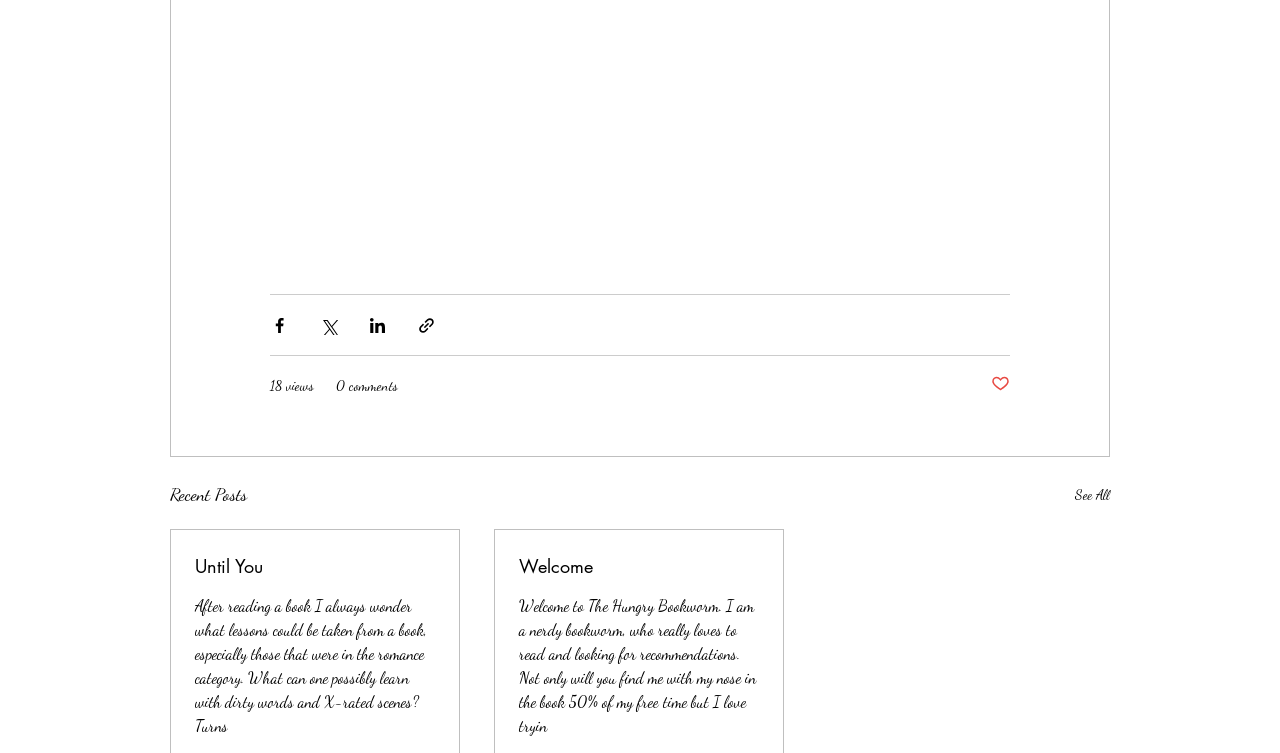Please give a concise answer to this question using a single word or phrase: 
What is the name of the blog?

The Hungry Bookworm